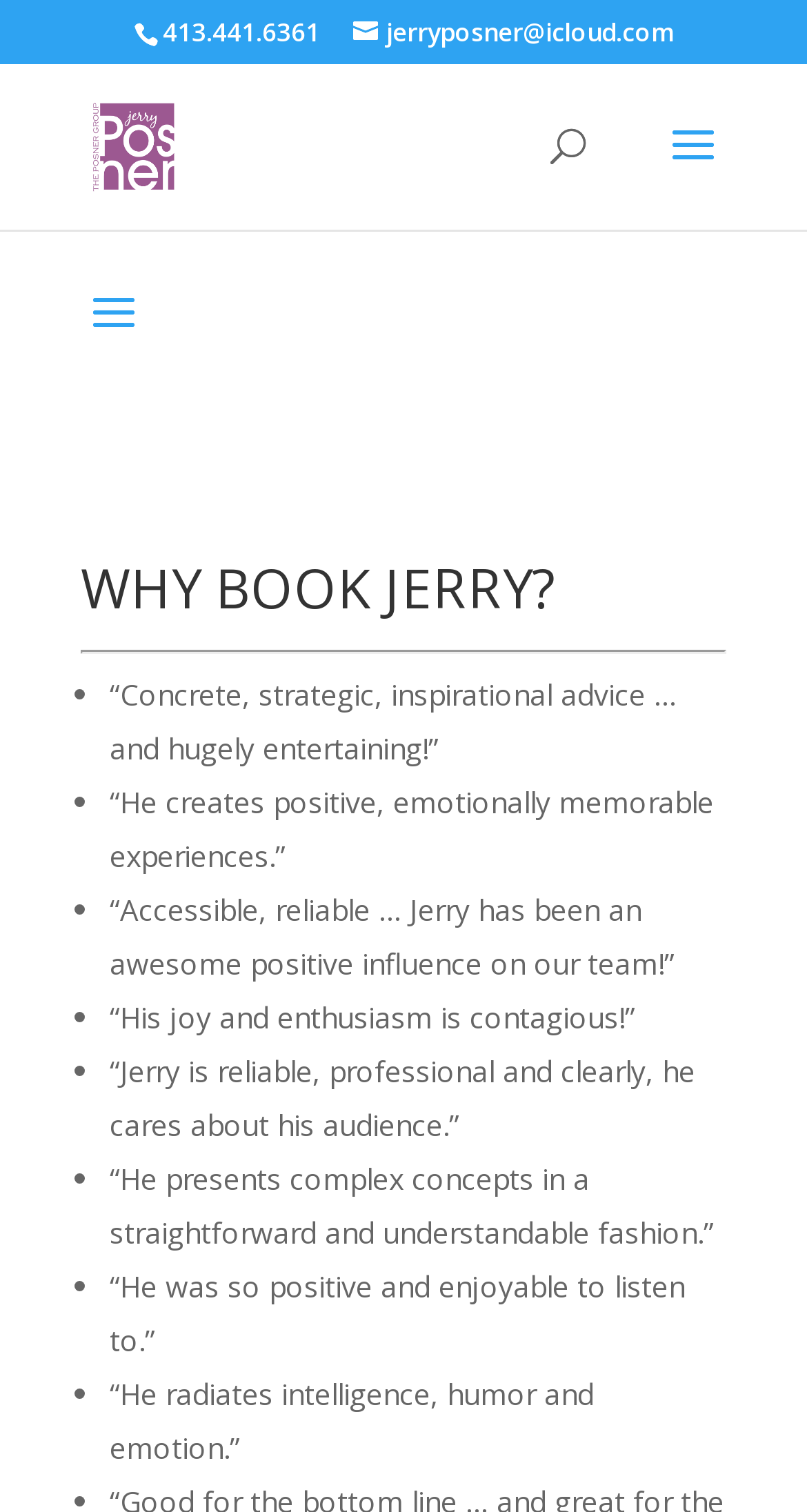How many testimonials are listed on this webpage?
Craft a detailed and extensive response to the question.

I counted the number of list markers and corresponding static text elements, which indicate that there are 9 testimonials listed on this webpage.